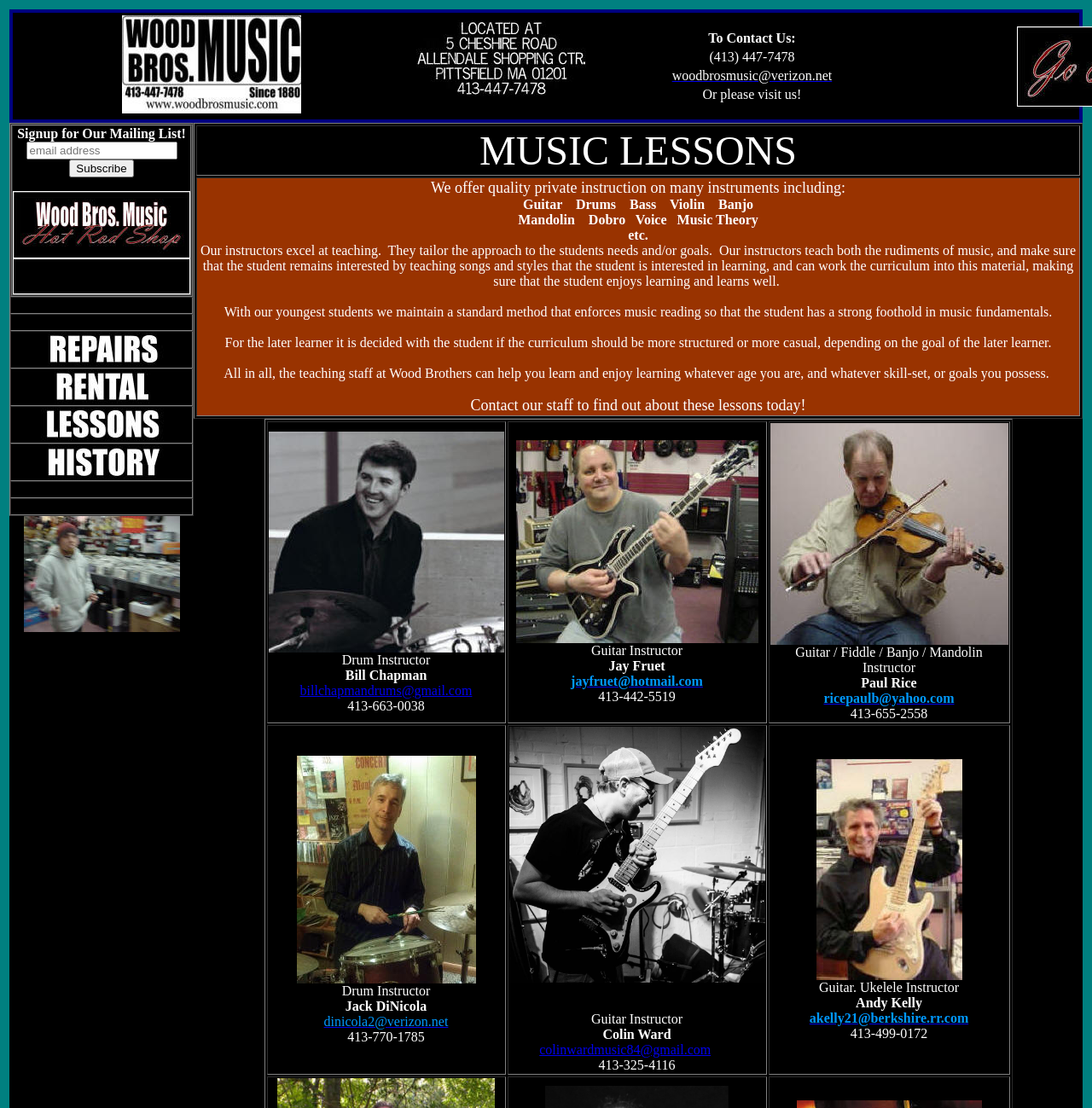What types of music lessons are offered on this webpage?
Based on the image, respond with a single word or phrase.

Multiple types